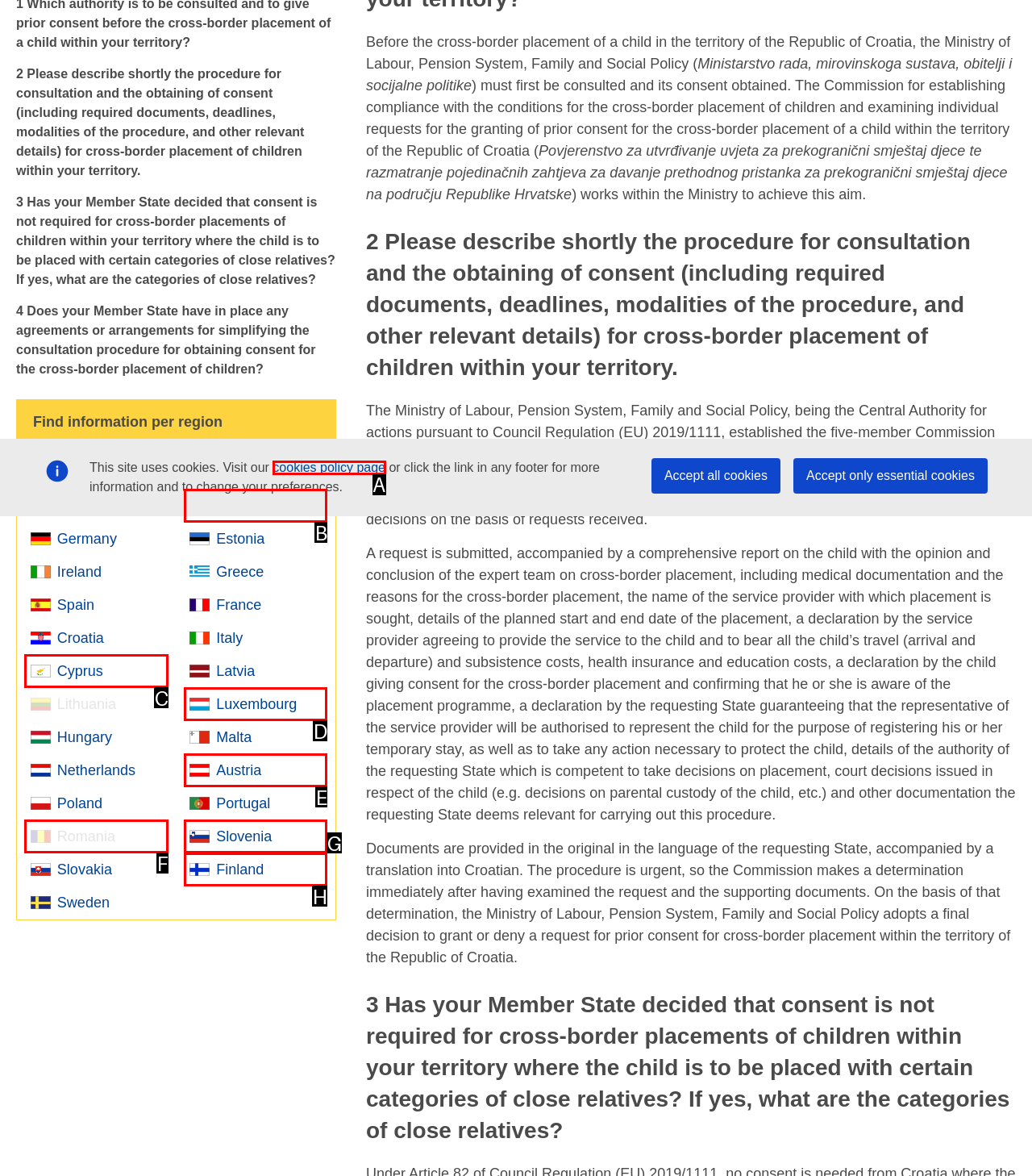Match the description to the correct option: cookies policy page
Provide the letter of the matching option directly.

A